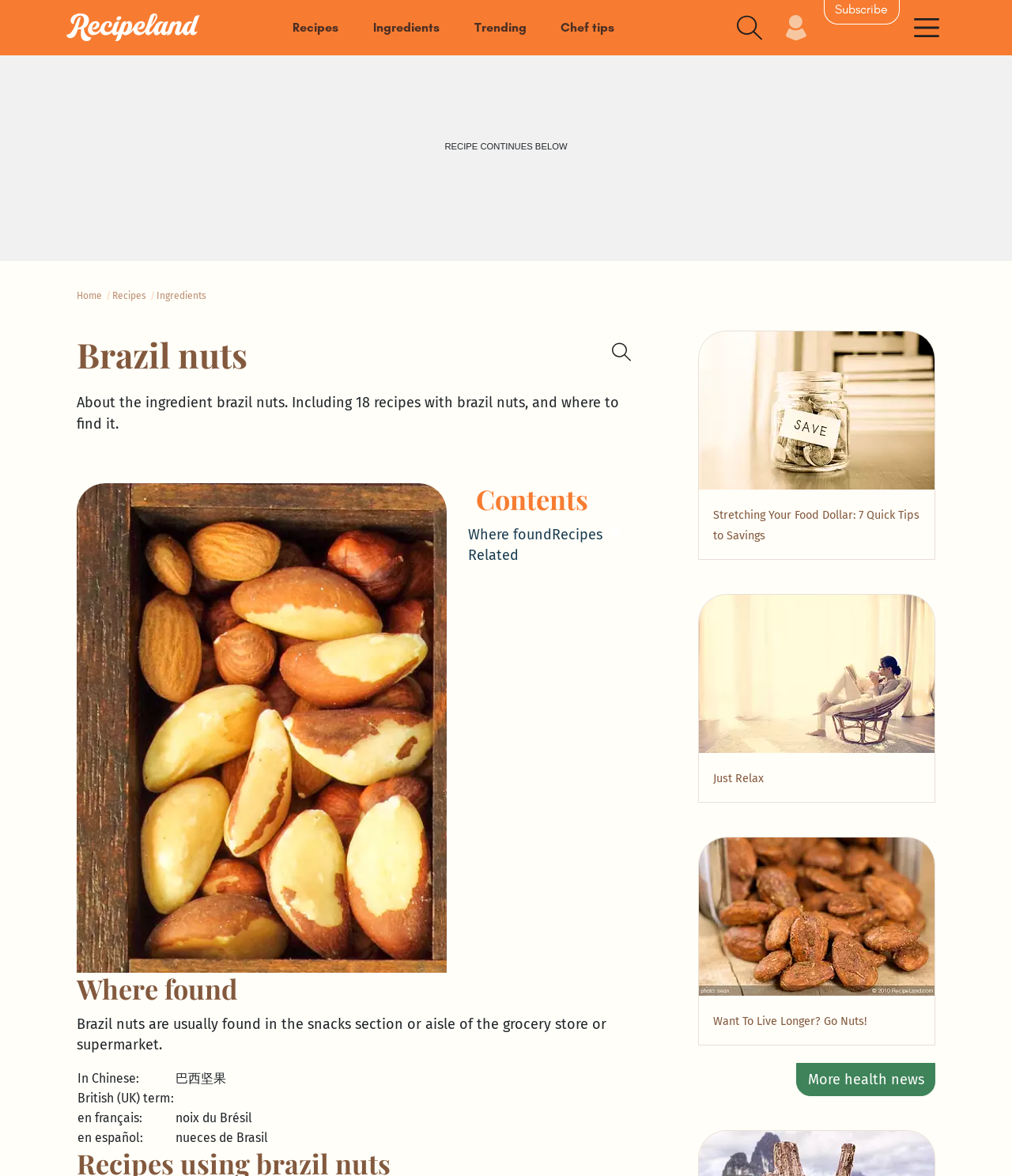Find and specify the bounding box coordinates that correspond to the clickable region for the instruction: "Search for something".

[0.593, 0.284, 0.634, 0.313]